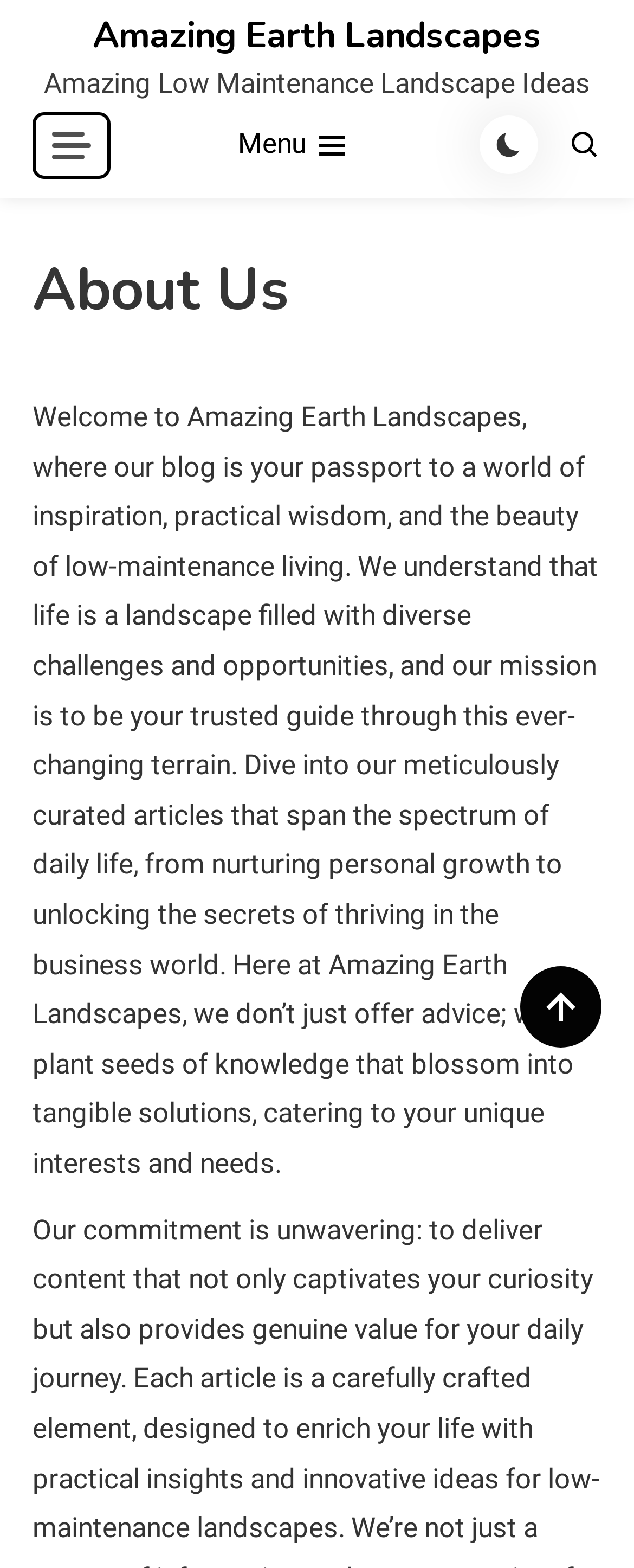What type of content does the website offer?
Based on the image, provide a one-word or brief-phrase response.

Articles and advice